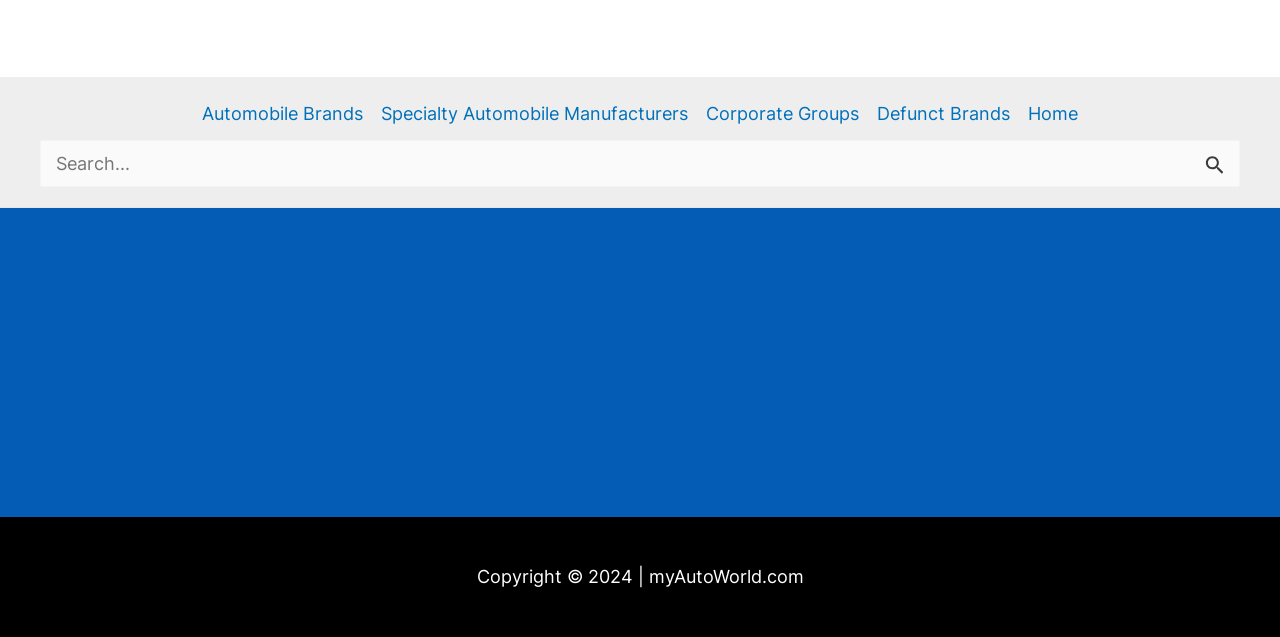Please locate the bounding box coordinates of the element that should be clicked to achieve the given instruction: "Search for something".

[0.031, 0.22, 0.969, 0.294]